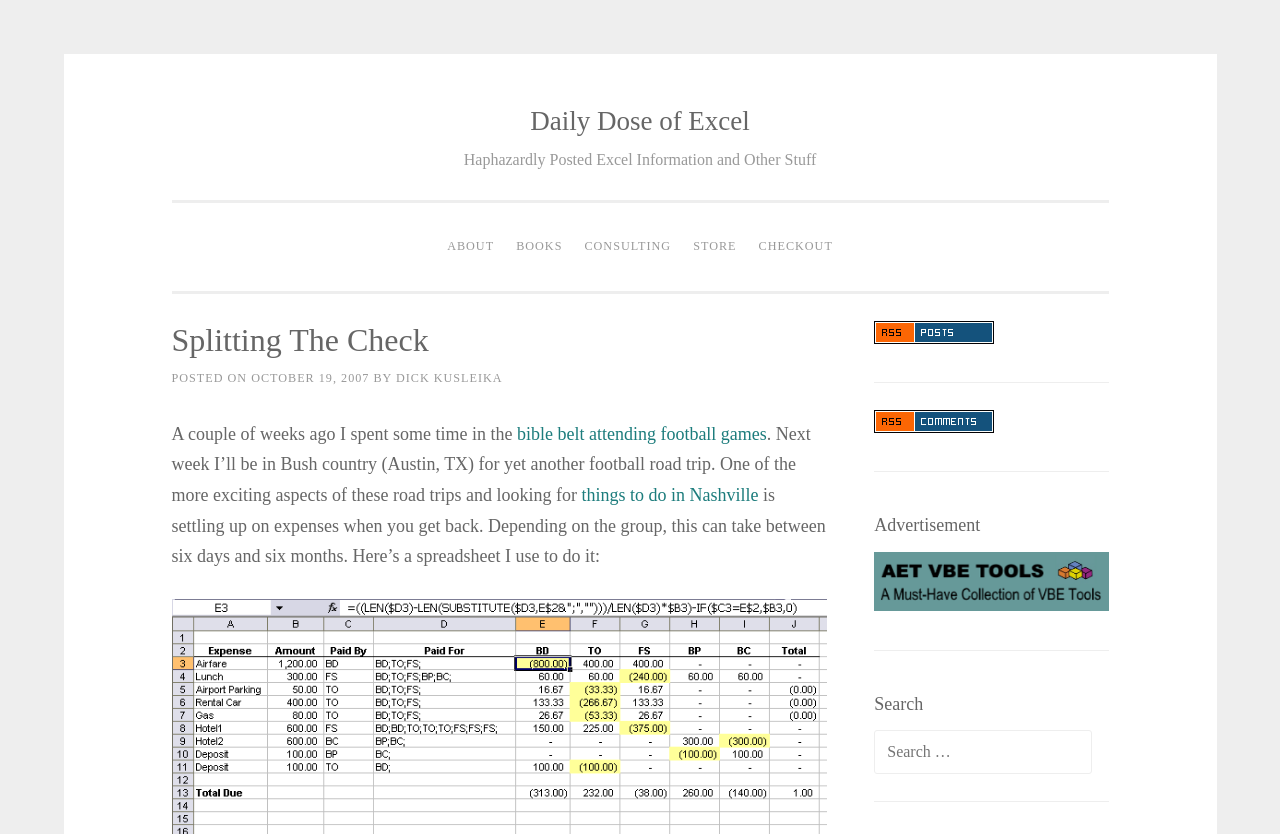Where is the author going next week?
Please craft a detailed and exhaustive response to the question.

The article mentions that the author will be in Bush country (Austin, TX) for a football road trip next week, which suggests that the author's next destination is Austin, Texas.